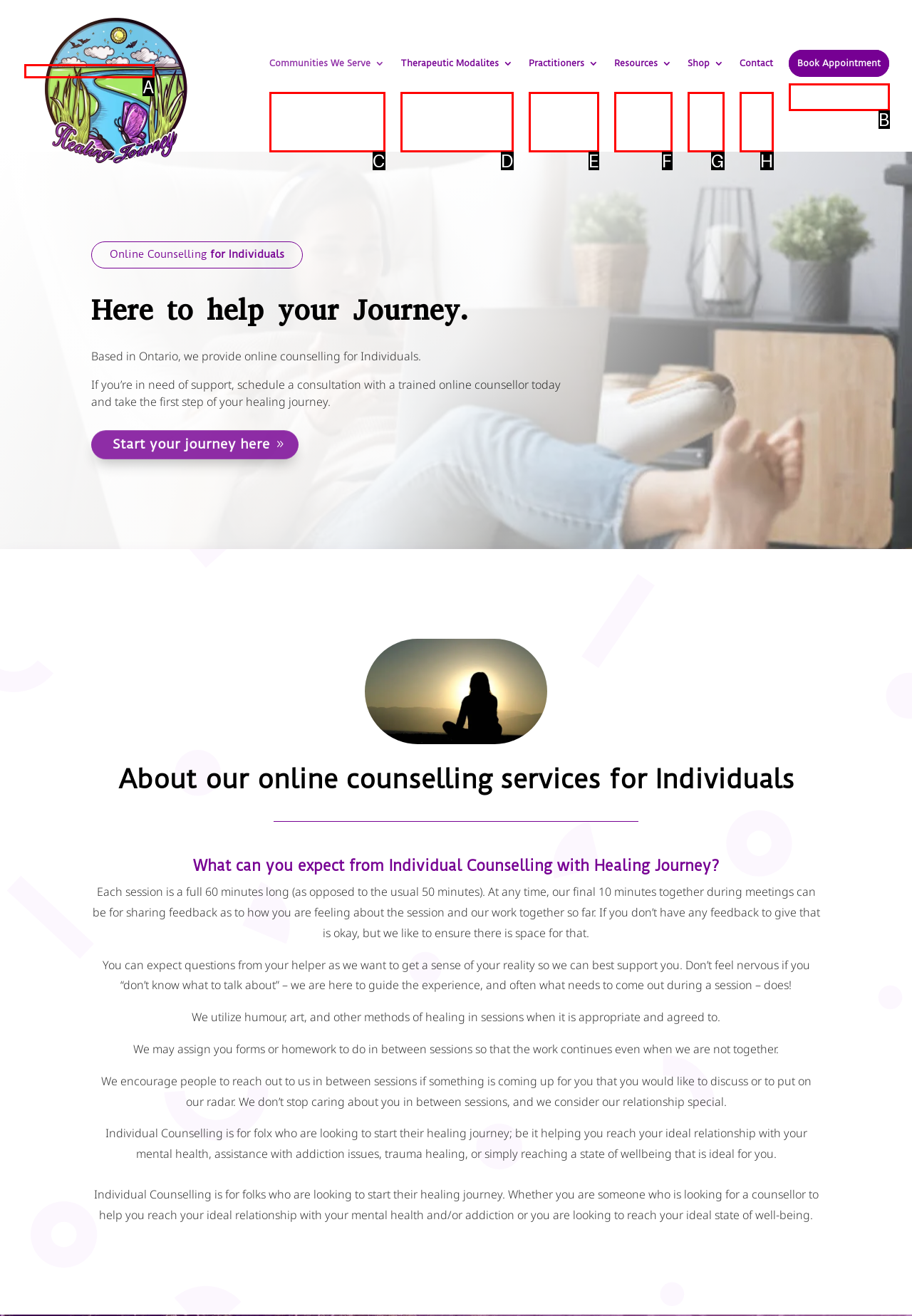Determine the appropriate lettered choice for the task: Click the 'Online Counselling & Therapy in Ontario: Healing Journey' link. Reply with the correct letter.

A